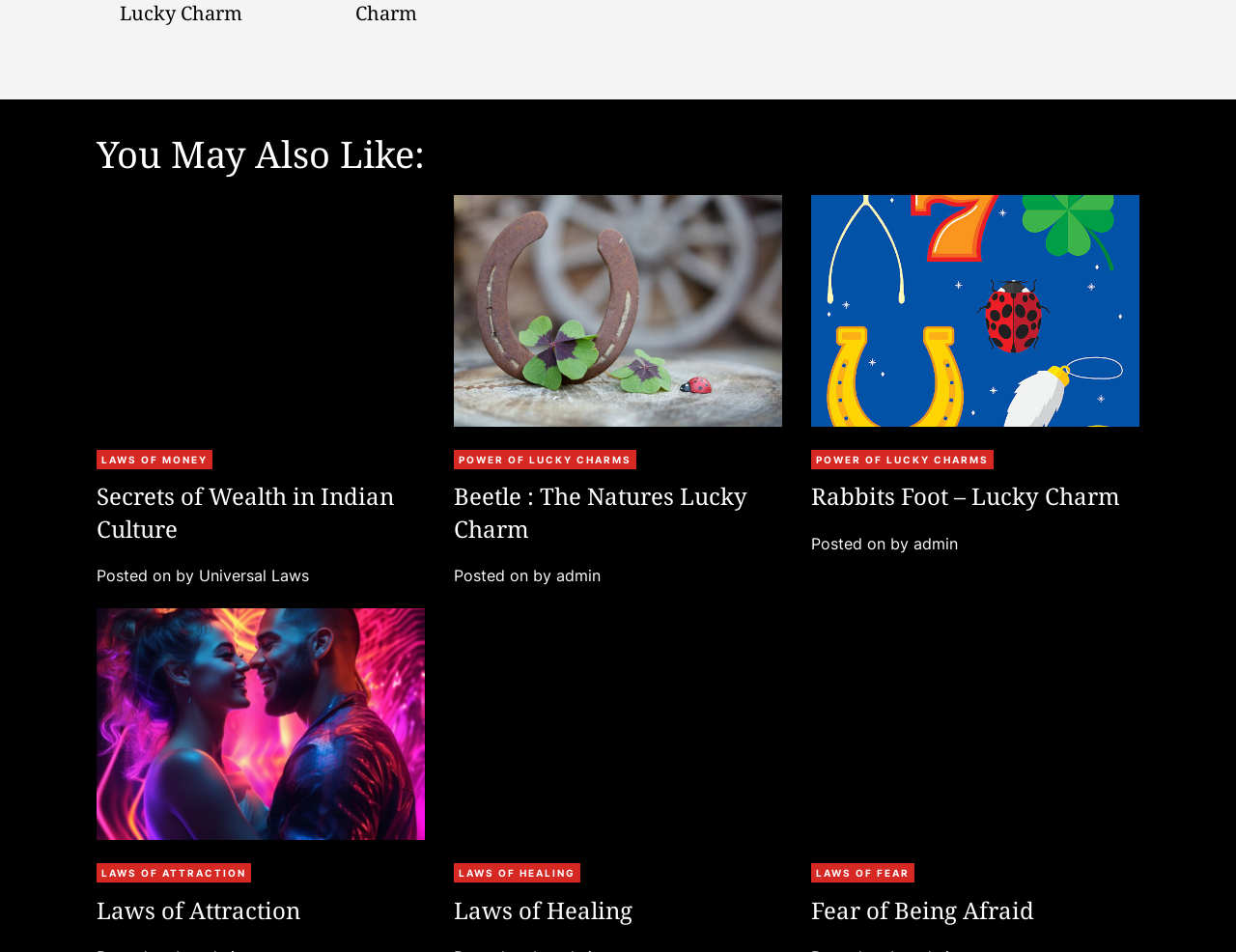What is the author of the second article?
Provide a fully detailed and comprehensive answer to the question.

The second article is located at the top-center of the webpage, and its author is indicated by the link element with the text 'admin', which is located below the static text element with the text 'by'.